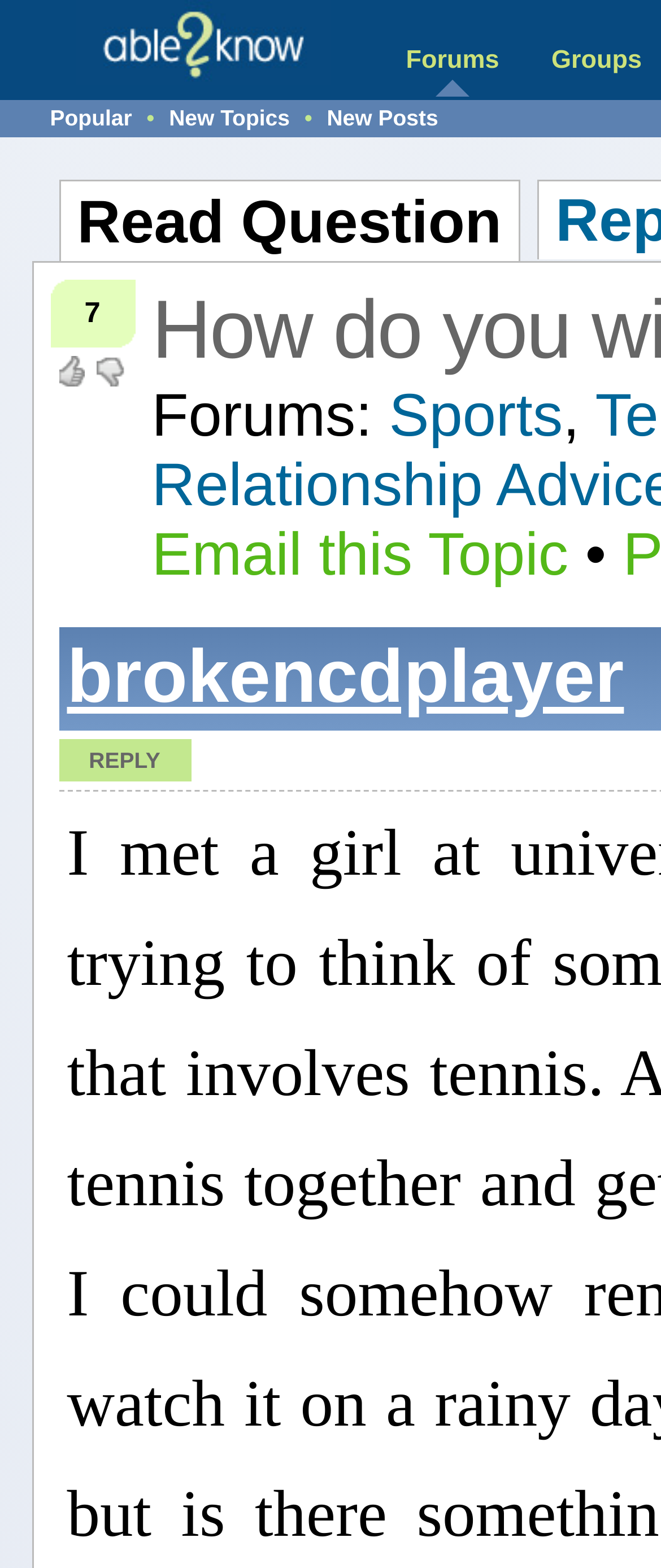Describe all the key features and sections of the webpage thoroughly.

The webpage appears to be a forum or discussion board focused on a specific question related to sports, tennis, and relationships. At the top of the page, there is an image with the text "Ask an expert on the able2know forums". Below this image, there are several links, including "Forums", "Groups", and "Popular", which are positioned horizontally across the page. 

To the right of these links, there is a section with links to "New Topics" and "New Posts". Below this section, there is a heading that reads "Read Question" followed by a brief description of the question being discussed, which is "How do you win over a tennis lover?".

On the left side of the page, there is a section labeled "Forums:" with a link to "Sports" and a comma separating it from another link. Below this section, there is a link to "Email this Topic" and a separator bullet point. 

Further down the page, there is a link to a user's profile, "brokencdplayer", and a button labeled "Reply" with the text "REPLY" inside it. The reply button is positioned near the bottom left of the page.